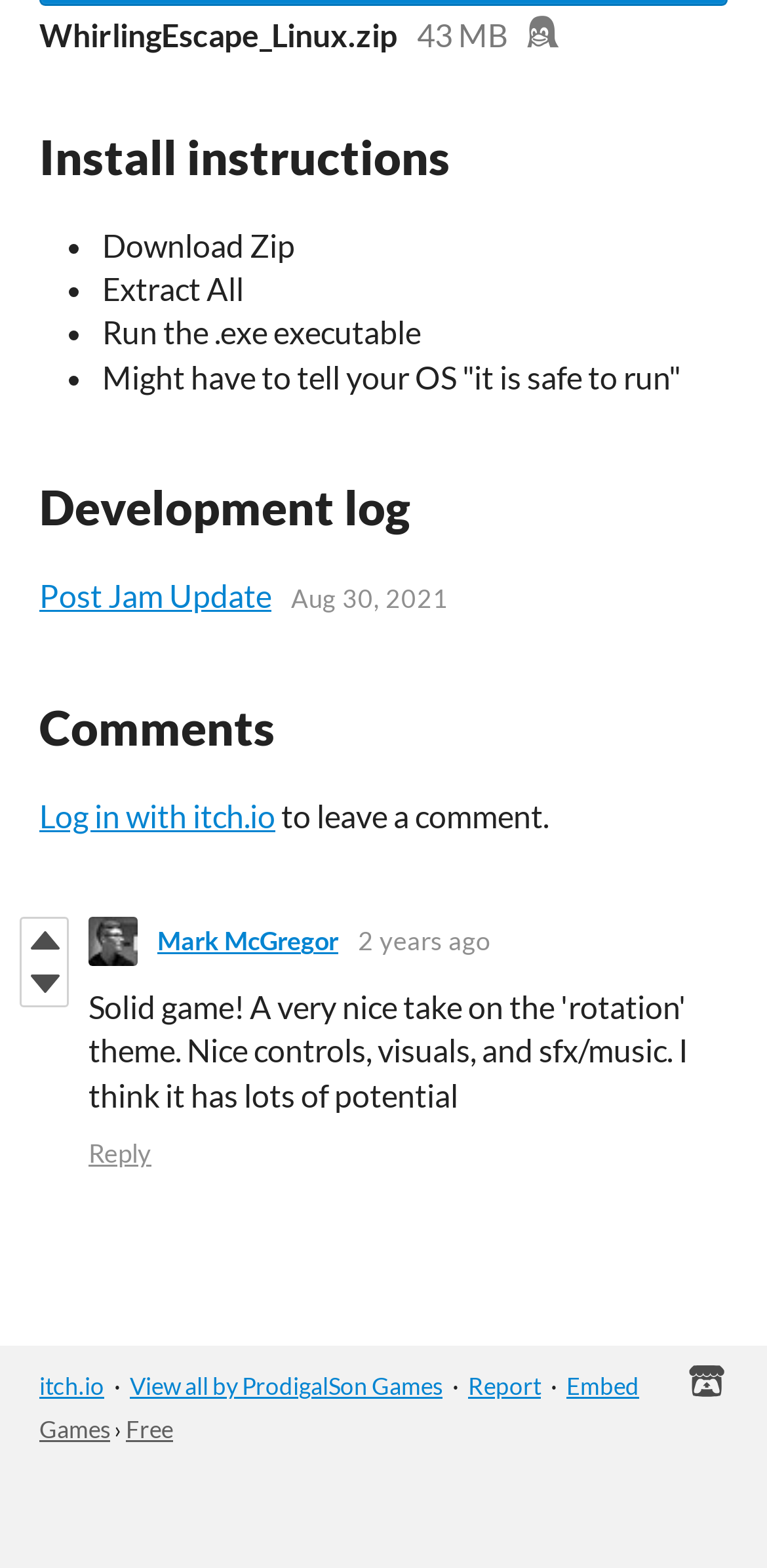Determine the bounding box coordinates of the section I need to click to execute the following instruction: "Log in with itch.io". Provide the coordinates as four float numbers between 0 and 1, i.e., [left, top, right, bottom].

[0.051, 0.508, 0.359, 0.531]